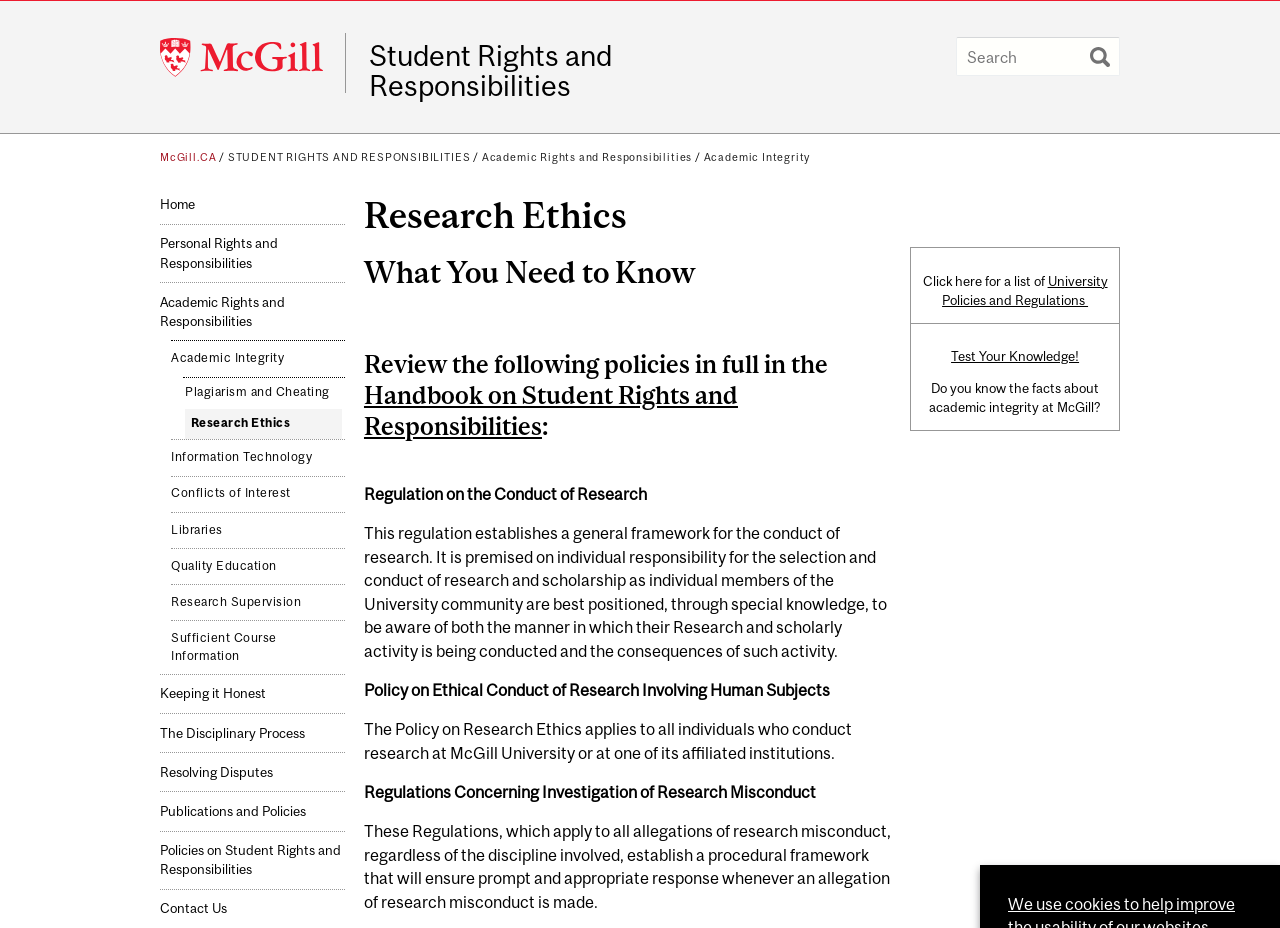Calculate the bounding box coordinates of the UI element given the description: "McGill.CA".

[0.125, 0.163, 0.169, 0.176]